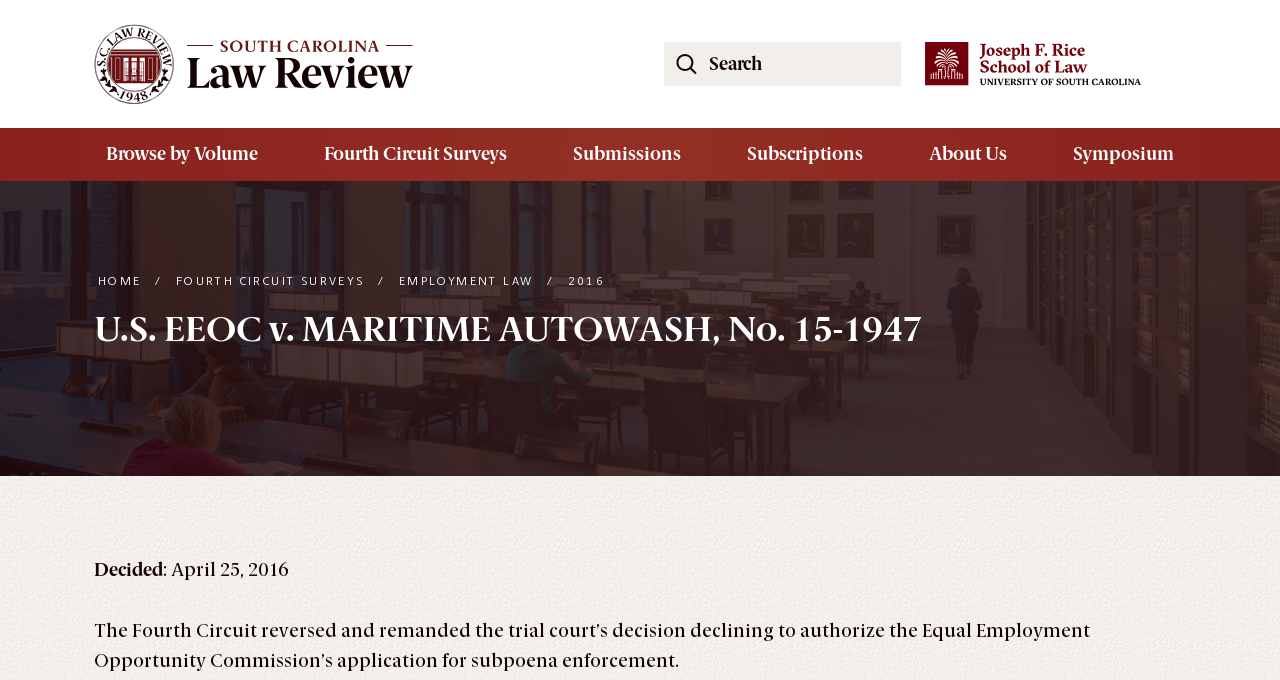Identify the bounding box for the UI element described as: "Swami Viditatmananda Saraswati". The coordinates should be four float numbers between 0 and 1, i.e., [left, top, right, bottom].

None